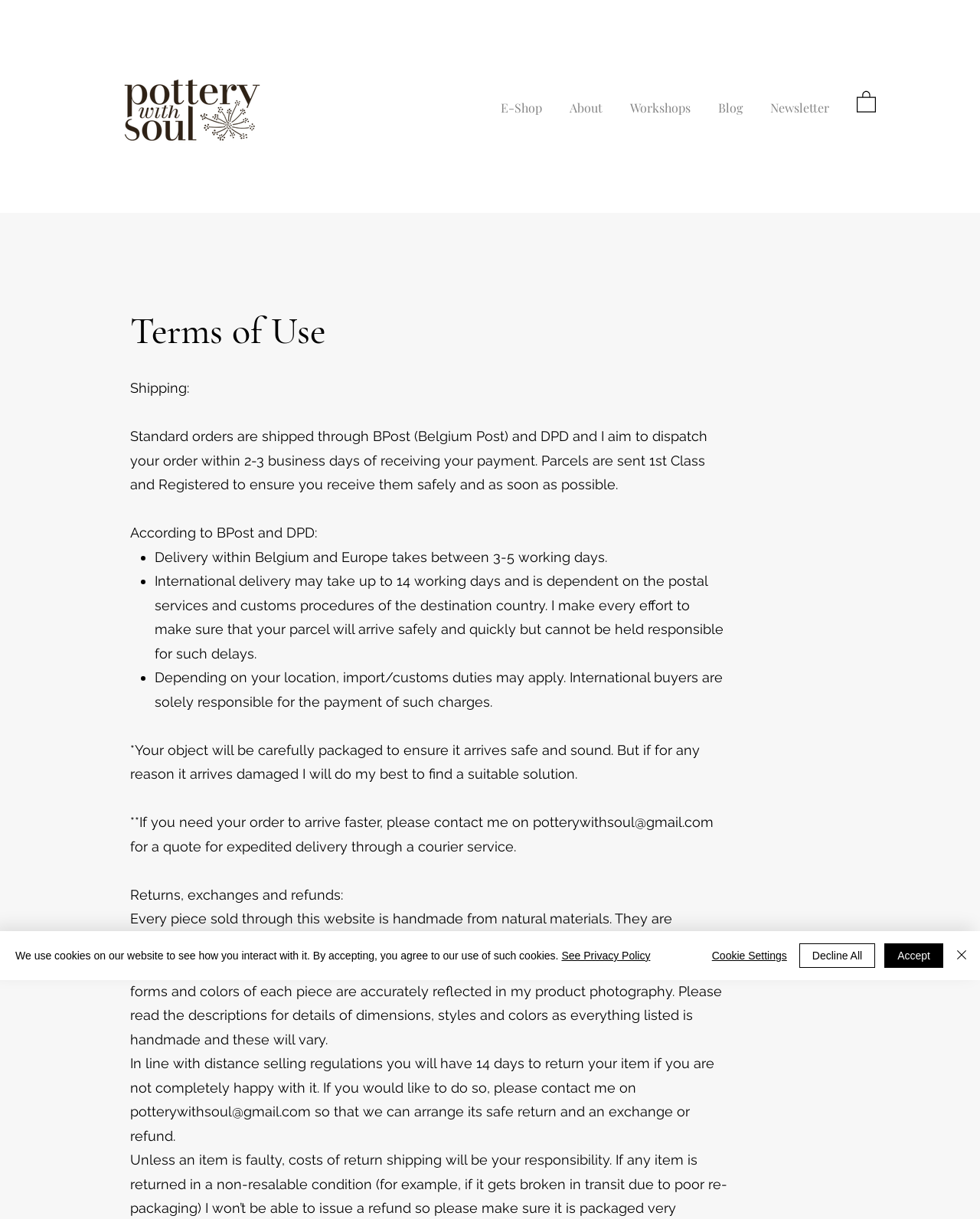Find the bounding box coordinates corresponding to the UI element with the description: "Newsletter". The coordinates should be formatted as [left, top, right, bottom], with values as floats between 0 and 1.

[0.772, 0.073, 0.86, 0.092]